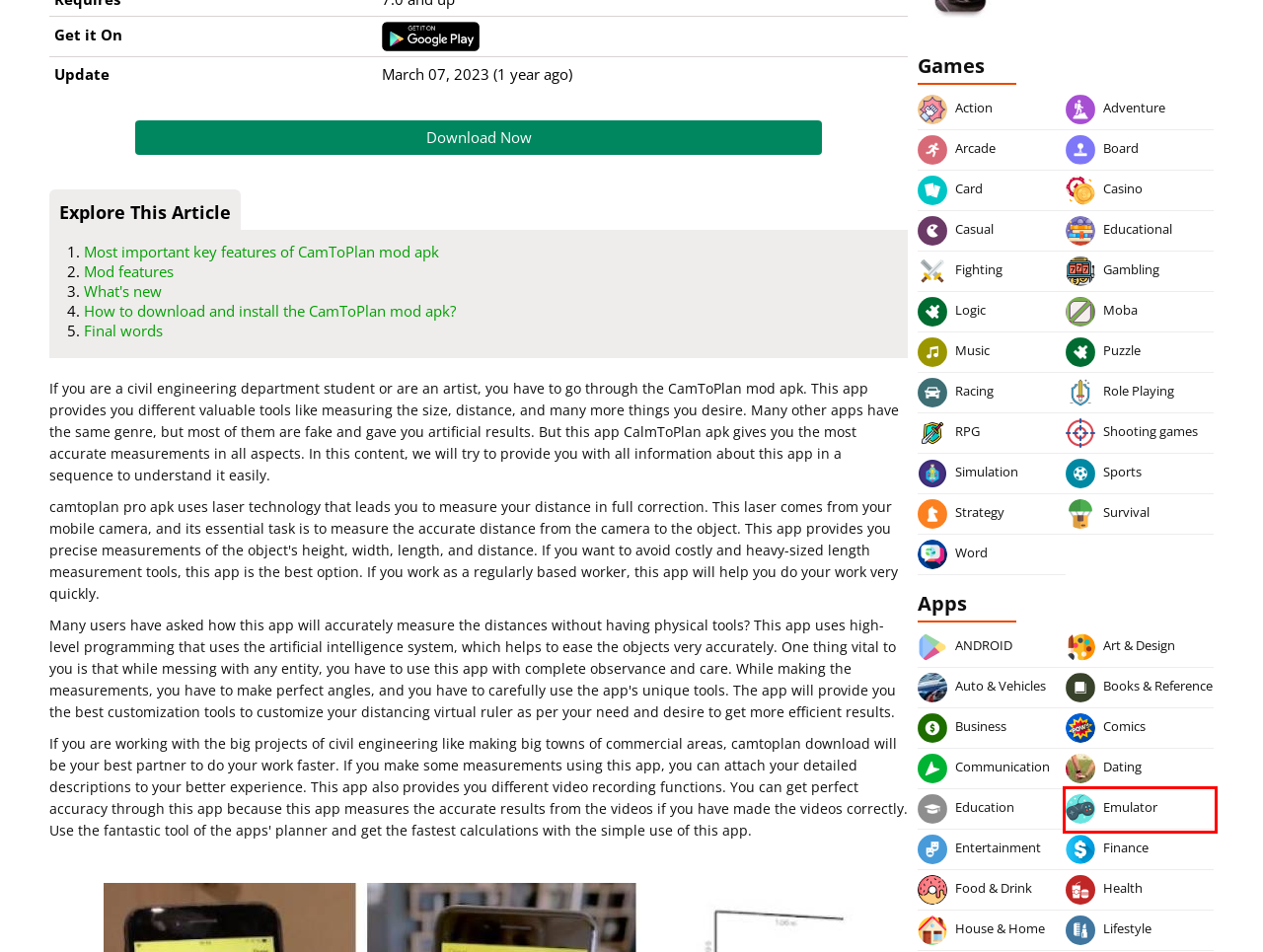You have a screenshot of a webpage with an element surrounded by a red bounding box. Choose the webpage description that best describes the new page after clicking the element inside the red bounding box. Here are the candidates:
A. Emulator Apps Collection - Android Apps
B. Moba Games Collection - Android Games
C. Food & Drink Archives - ApkModule
D. Card Games Collection - Android Games
E. Shooting Games Collection - Android Games
F. Puzzle Games Collection - Android Games
G. Books & Reference Apps Collection - Android Apps
H. Role Playing Games Collection - Android Games

A